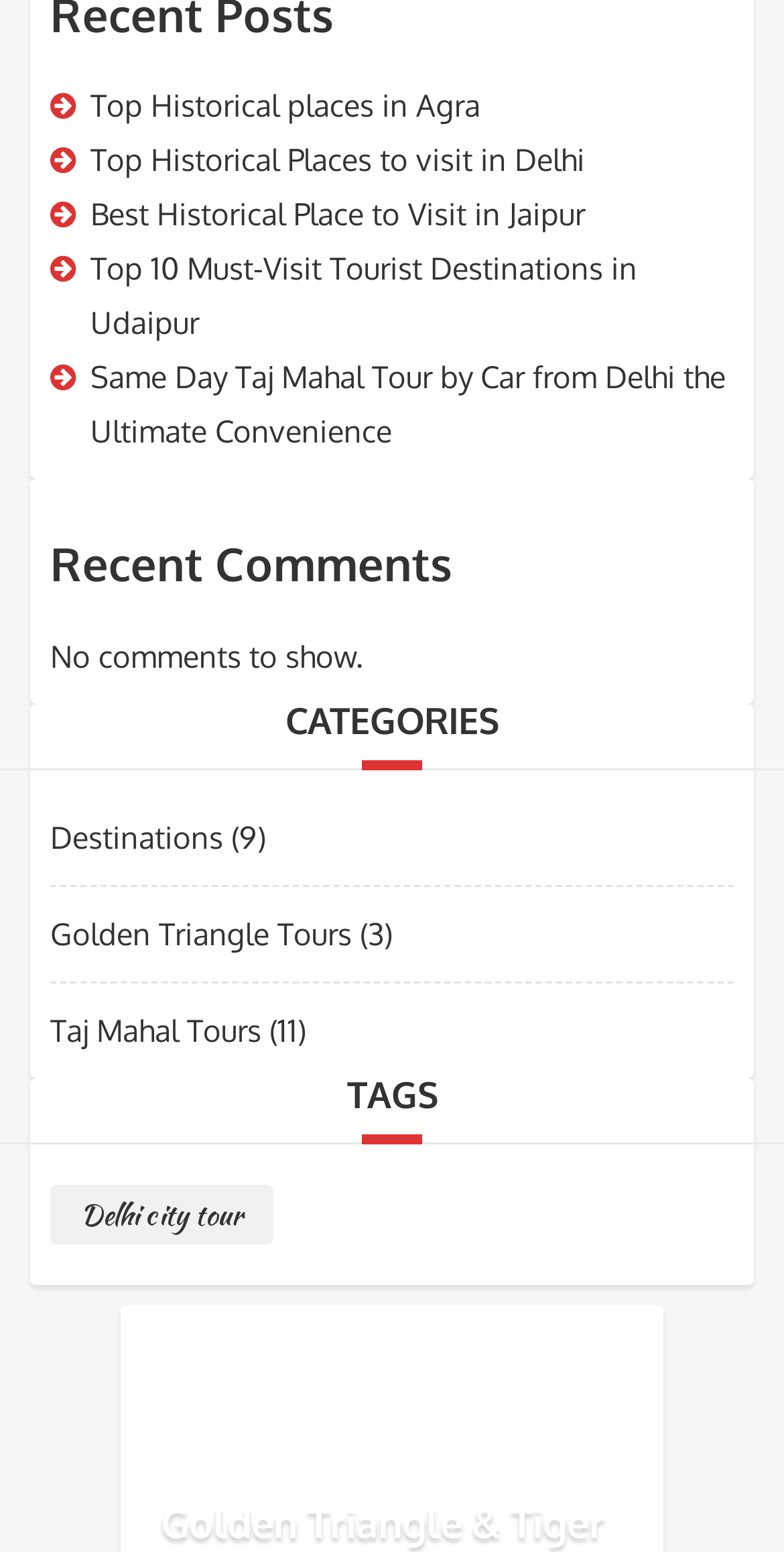Locate the bounding box of the UI element defined by this description: "Allison M. Azulay". The coordinates should be given as four float numbers between 0 and 1, formatted as [left, top, right, bottom].

None